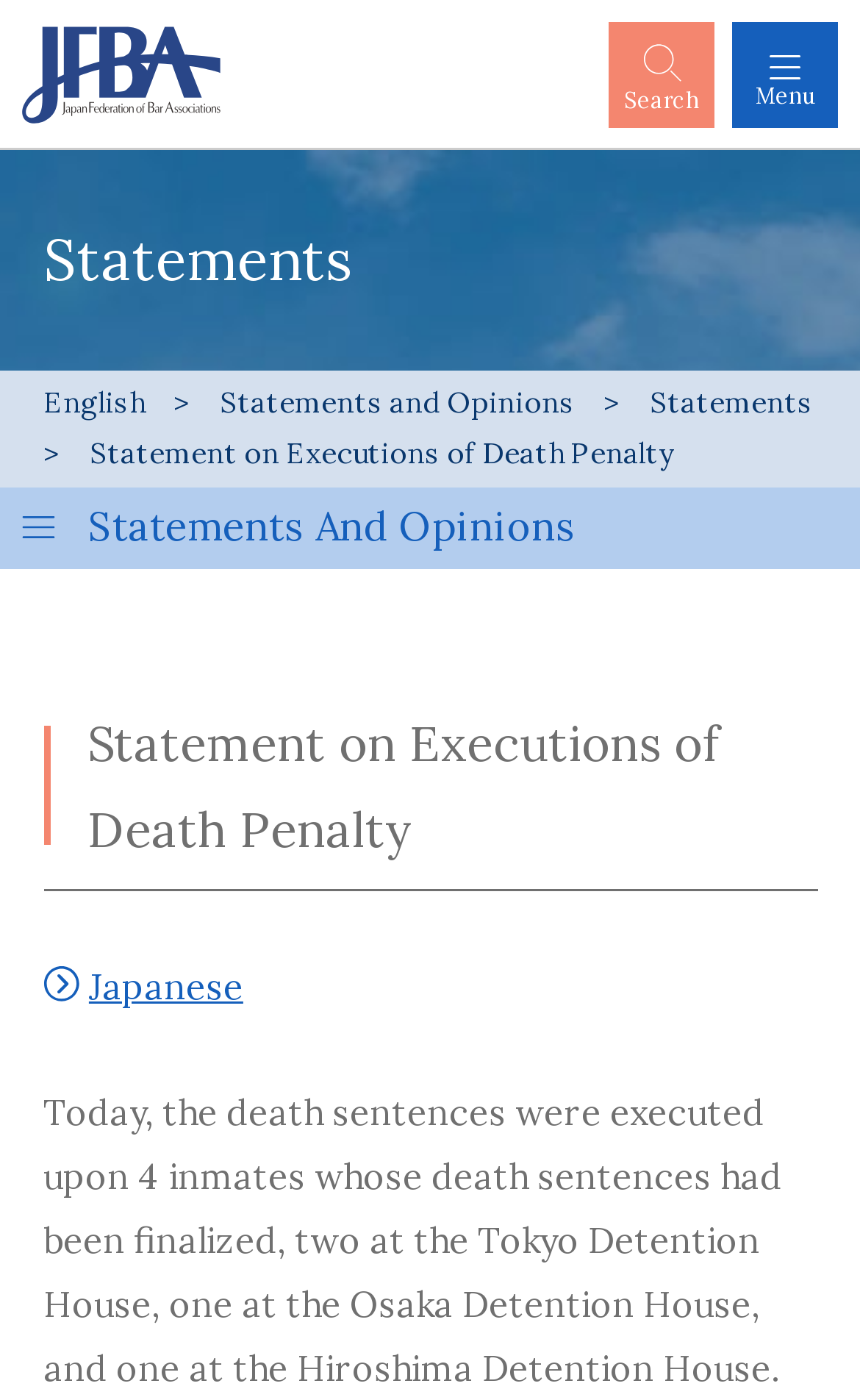How many inmates were executed?
Respond with a short answer, either a single word or a phrase, based on the image.

4